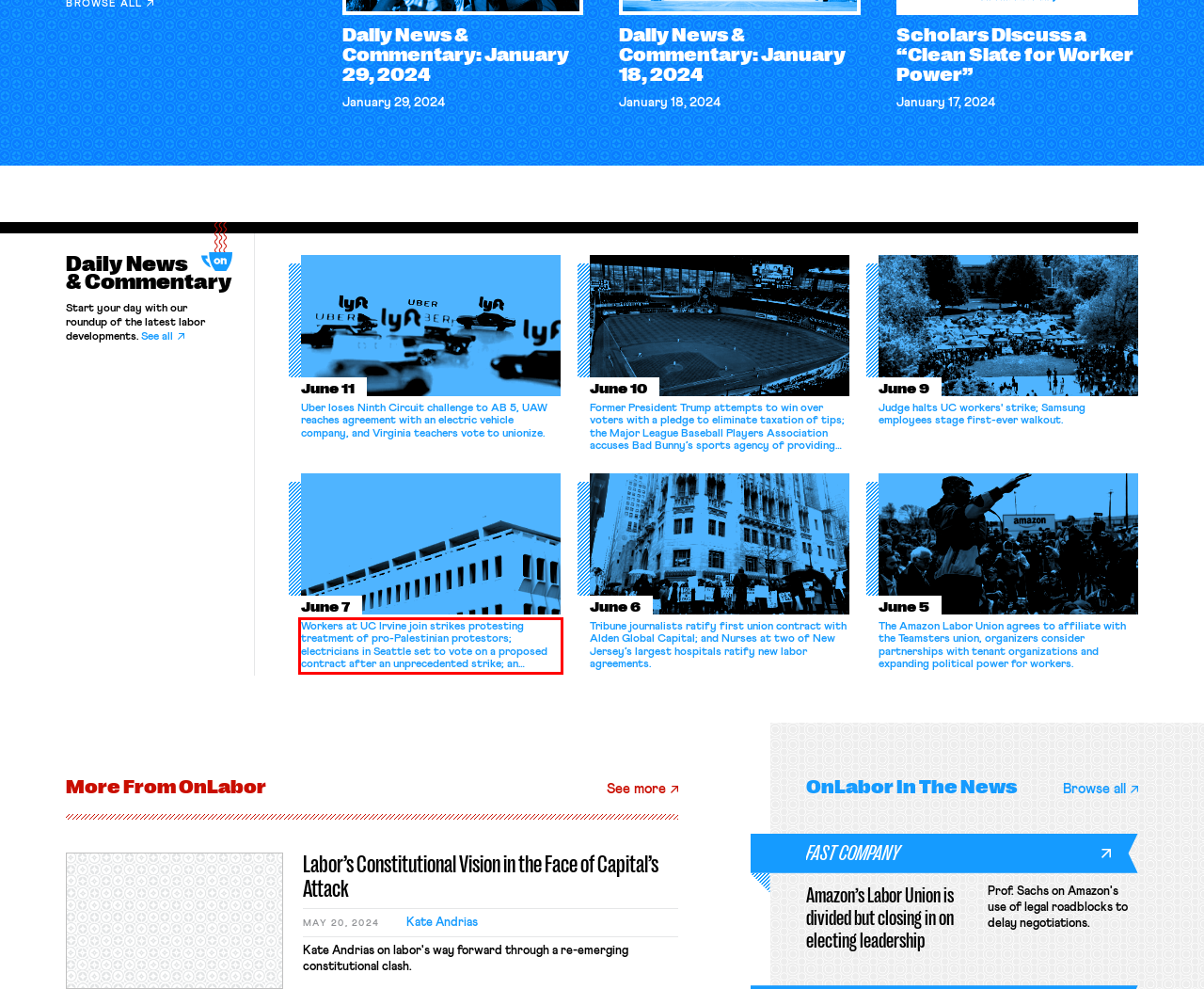Given a webpage screenshot, identify the text inside the red bounding box using OCR and extract it.

Workers at UC Irvine join strikes protesting treatment of pro-Palestinian protestors; electricians in Seattle set to vote on a proposed contract after an unprecedented strike; an Australian state considers raising penalties for workplace manslaughter